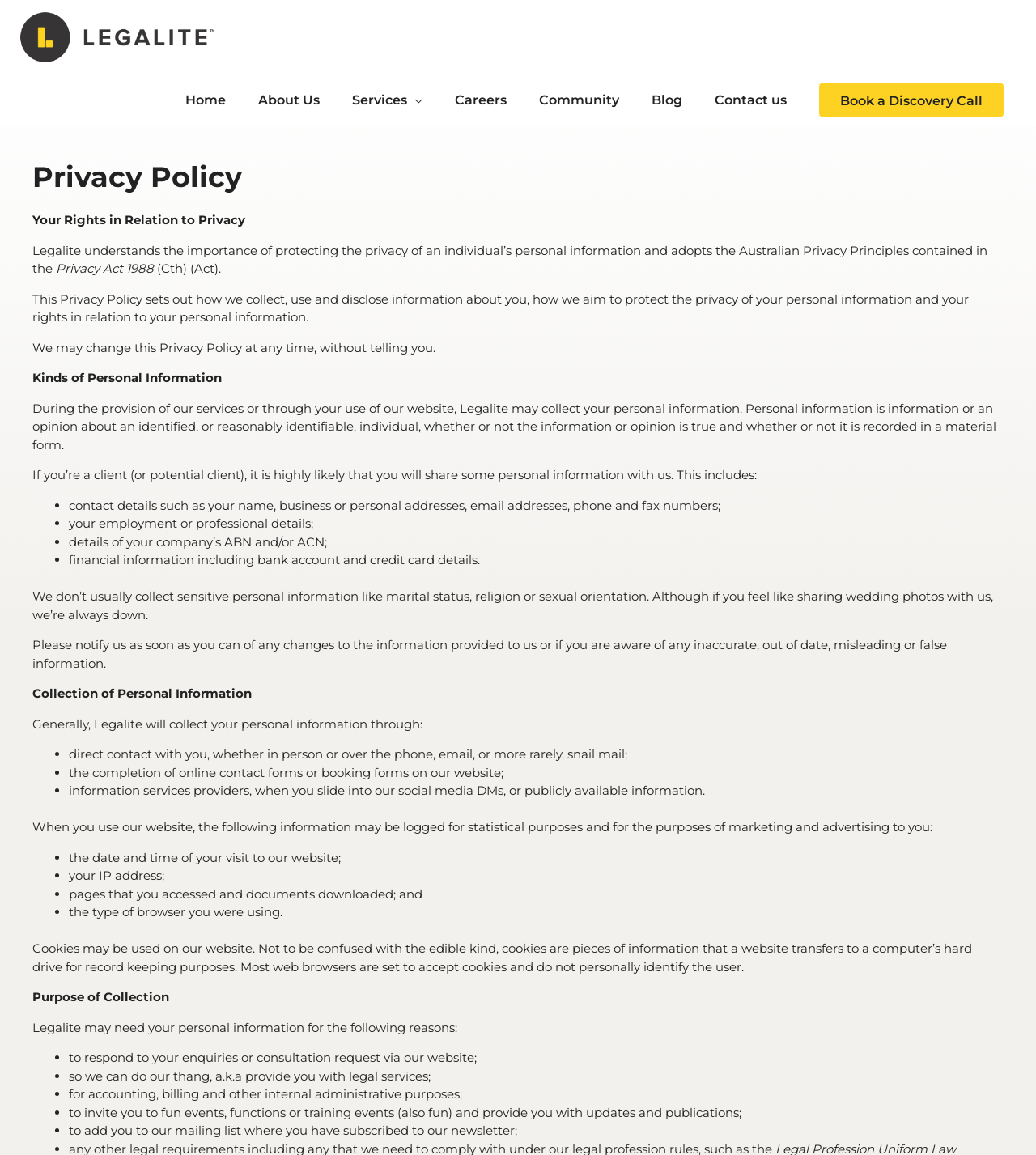Generate a thorough explanation of the webpage's elements.

The webpage is titled "Privacy Policy – Legalite" and features a logo image of Legalite at the top left corner. Below the logo, there is a navigation menu with links to various pages, including "Home", "About Us", "Services", "Careers", "Community", "Blog", "Contact us", and "Book a Discovery Call".

The main content of the page is divided into sections, each with a heading. The first section is titled "Privacy Policy" and provides an introduction to the importance of protecting personal information. The text explains that Legalite adopts the Australian Privacy Principles contained in the Privacy Act 1988 and outlines the purpose of the privacy policy.

The next section, "Your Rights in Relation to Privacy", explains that individuals have the right to access and correct their personal information. The following section, "Kinds of Personal Information", describes the types of personal information that Legalite may collect, including contact details, employment information, and financial information.

The page then outlines how Legalite collects personal information, including through direct contact, online forms, and publicly available information. It also explains that the website may log information for statistical purposes and marketing.

The "Purpose of Collection" section explains that Legalite may need personal information for various reasons, including responding to enquiries, providing legal services, accounting, and inviting individuals to events.

Throughout the page, there are several paragraphs of text, each with a clear heading, and bullet points are used to list specific information. The text is written in a formal but approachable tone, with occasional humorous notes.